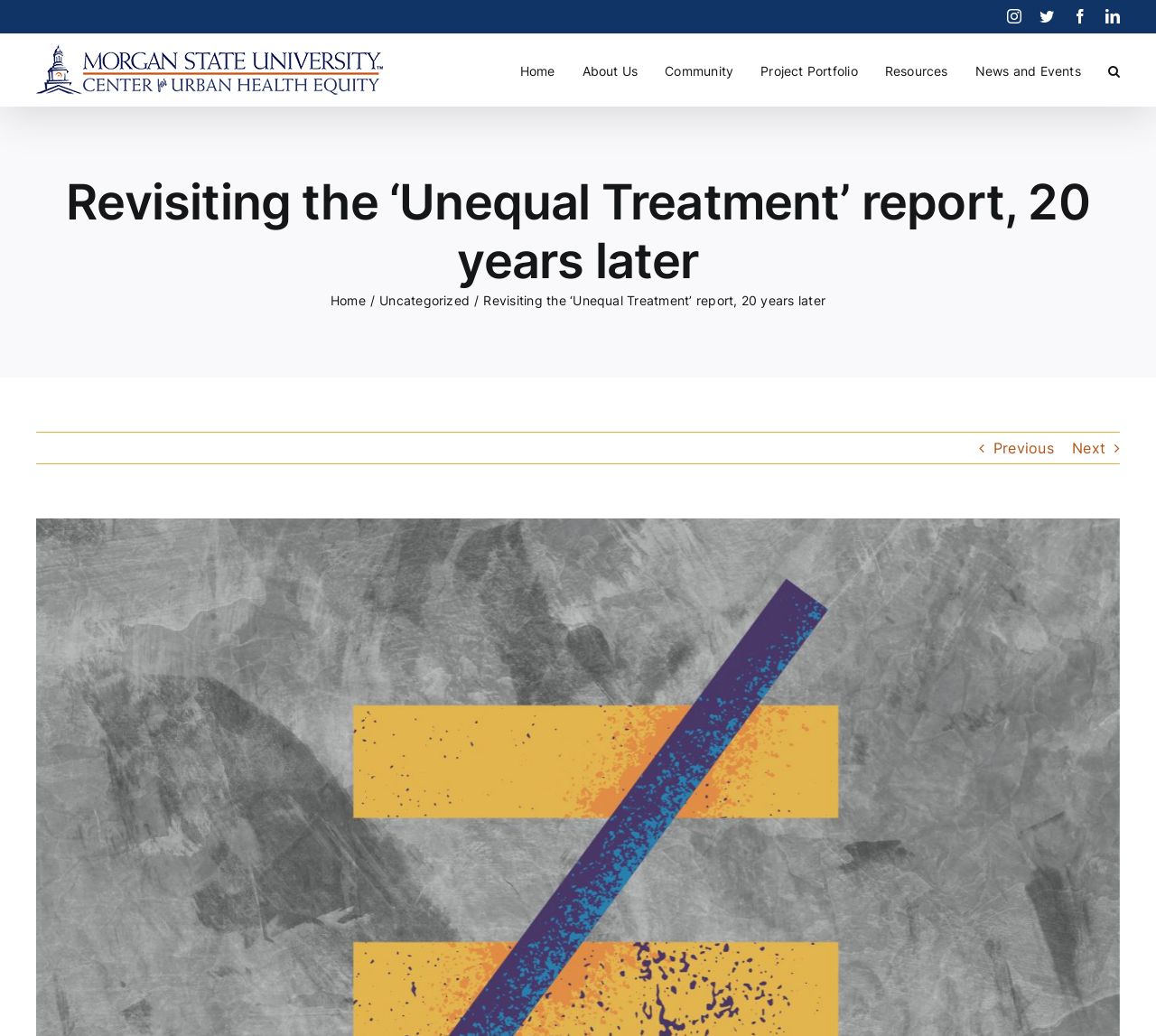Identify the bounding box coordinates of the clickable region to carry out the given instruction: "View previous page".

[0.859, 0.418, 0.912, 0.447]